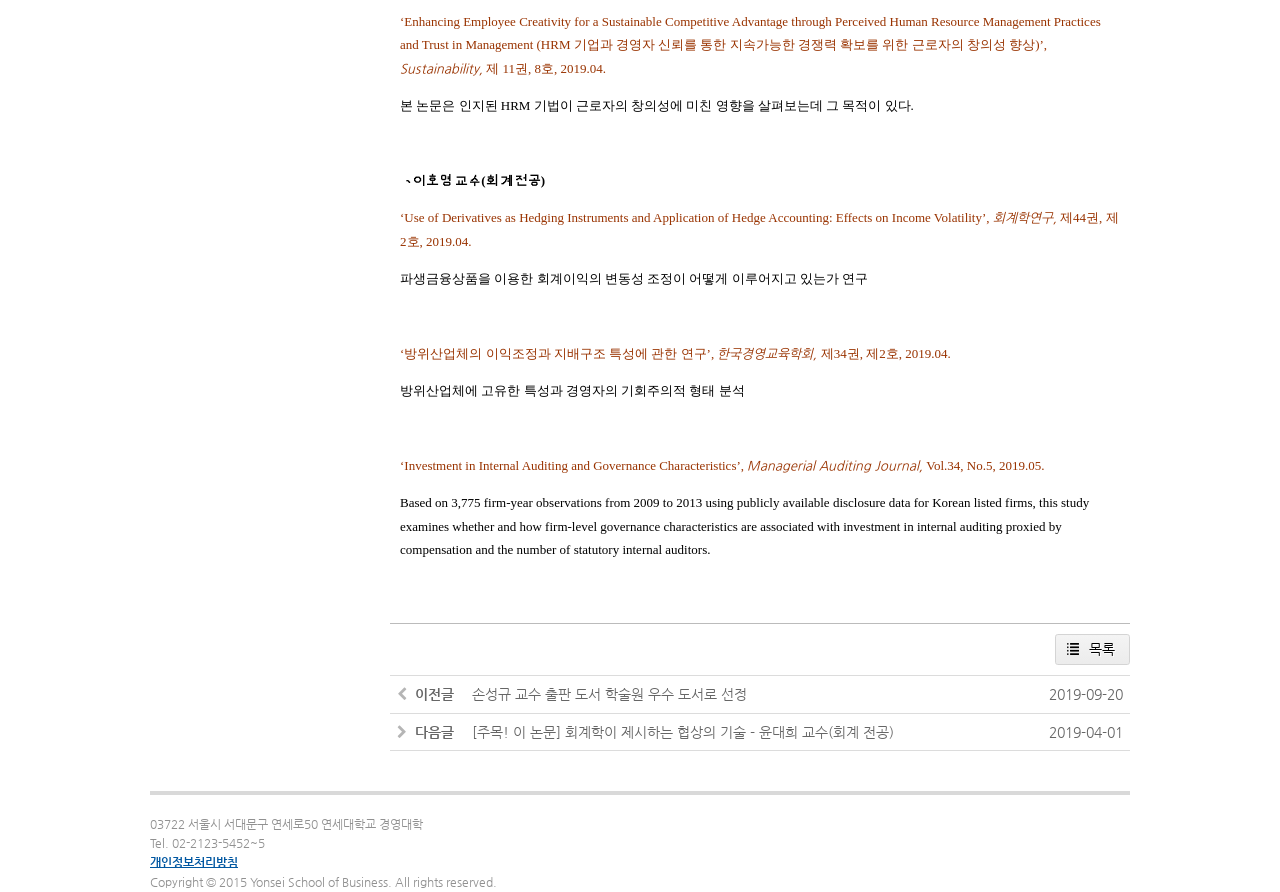Answer the question in a single word or phrase:
What is the title of the first research paper?

Enhancing Employee Creativity